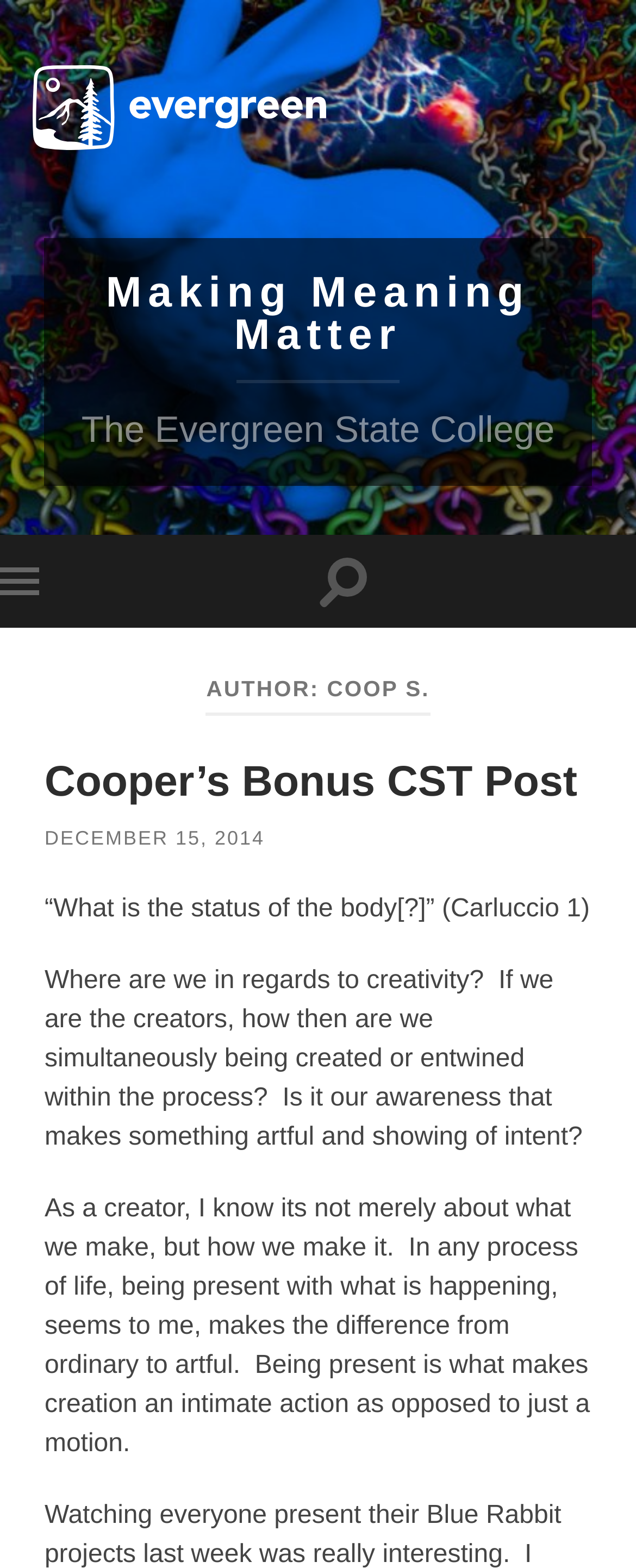Identify and provide the bounding box for the element described by: "Making Meaning Matter".

[0.166, 0.17, 0.834, 0.229]